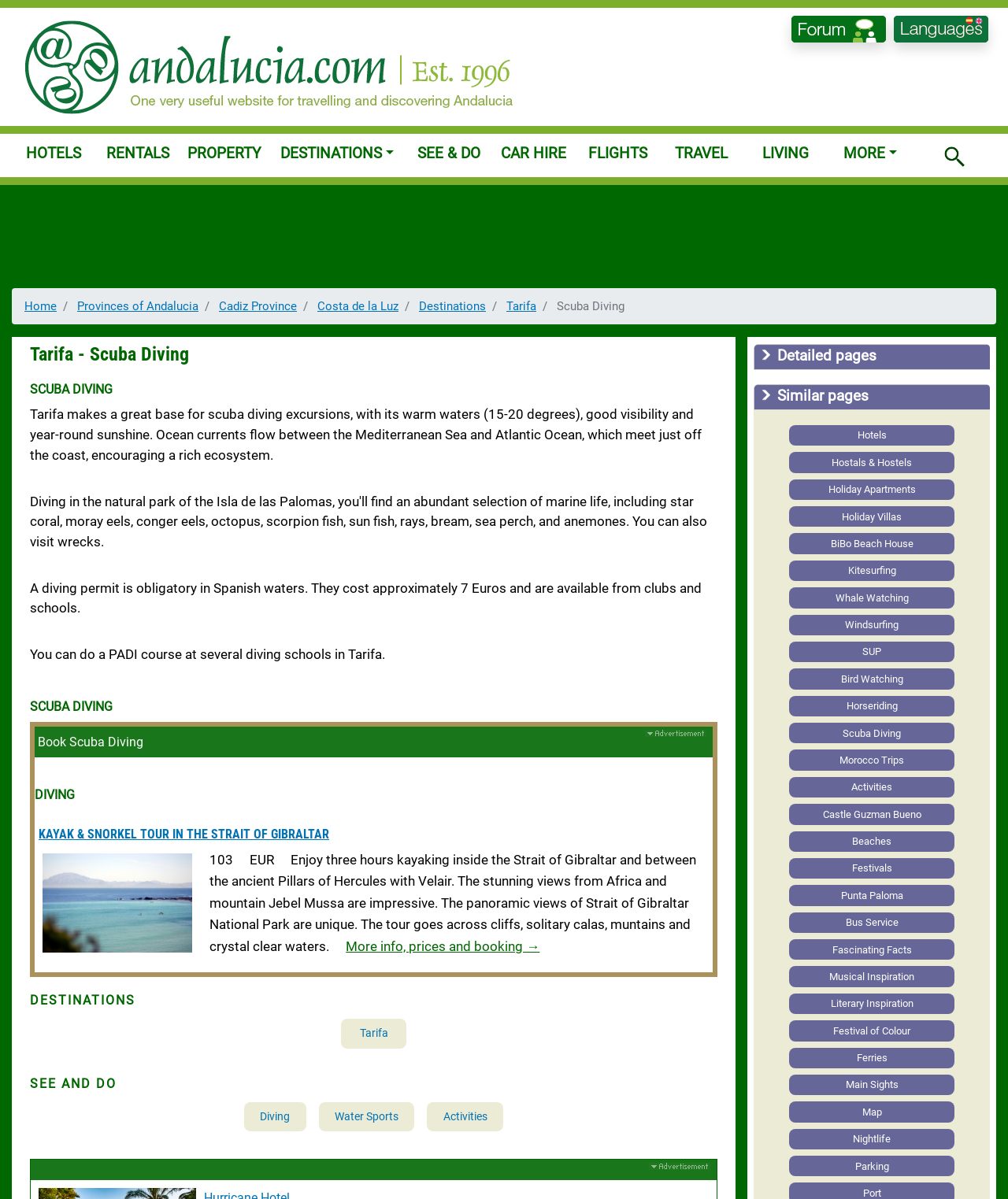Please identify the bounding box coordinates of the element I need to click to follow this instruction: "Click on the 'Tarifa' link".

[0.502, 0.25, 0.532, 0.261]